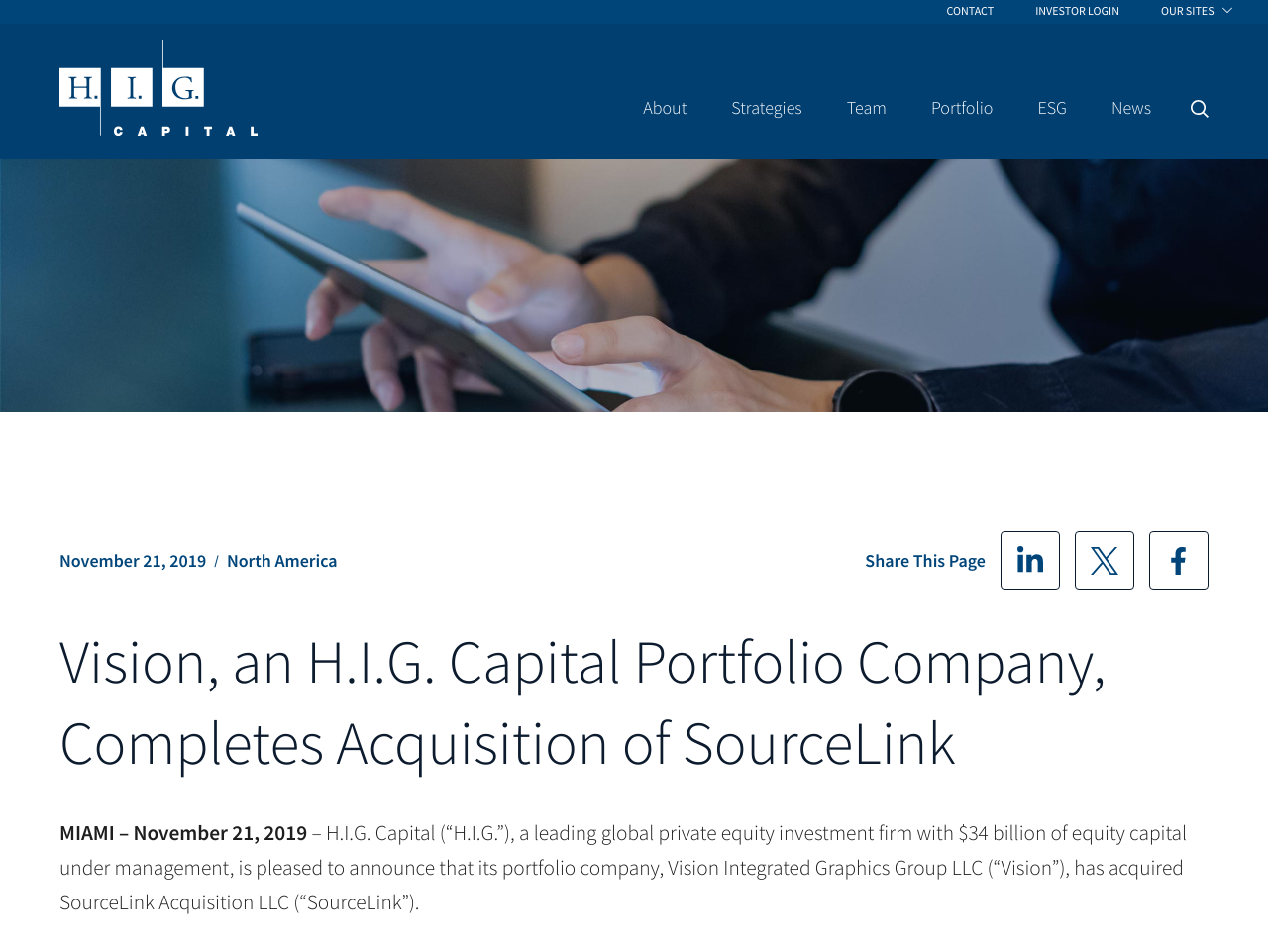Predict the bounding box coordinates of the UI element that matches this description: "parent_node: Search name="s" placeholder="Search …"". The coordinates should be in the format [left, top, right, bottom] with each value between 0 and 1.

[0.805, 0.096, 0.842, 0.133]